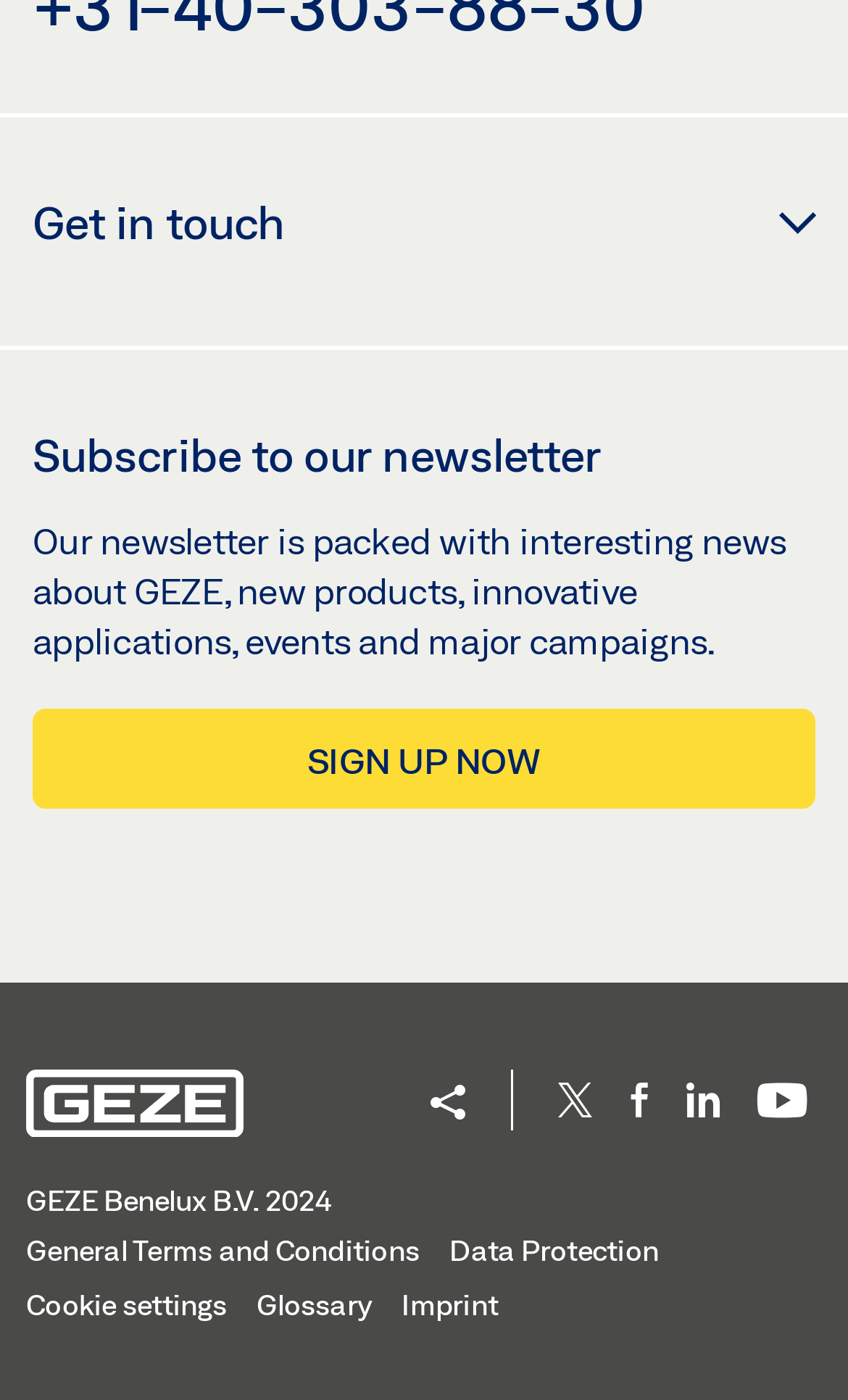Give a short answer to this question using one word or a phrase:
What is the call-to-action for the newsletter?

SIGN UP NOW